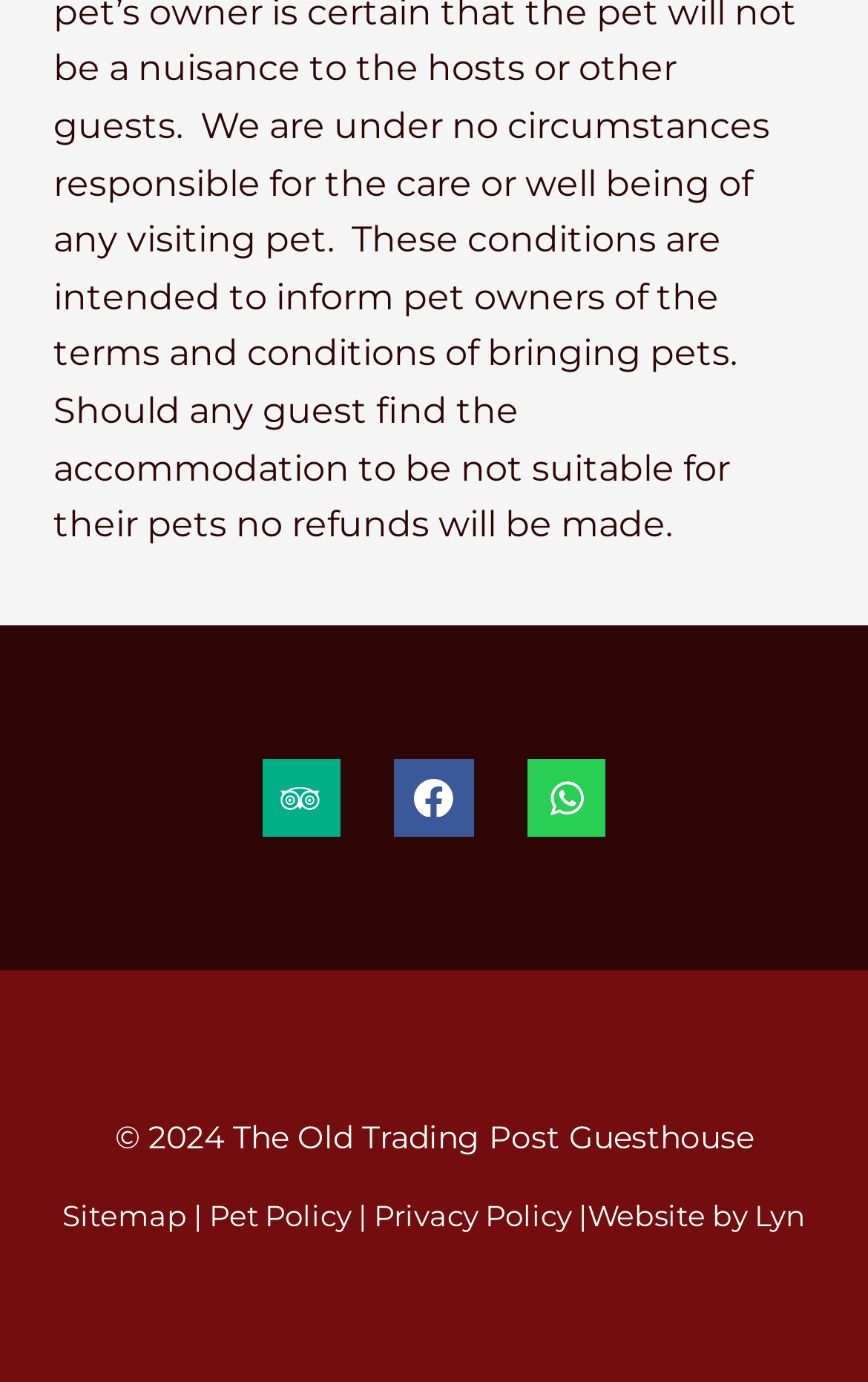Please study the image and answer the question comprehensively:
What is the name of the guesthouse?

I found the name of the guesthouse by looking at the StaticText element with the text '© 2024 The Old Trading Post Guesthouse' at the bottom of the page.